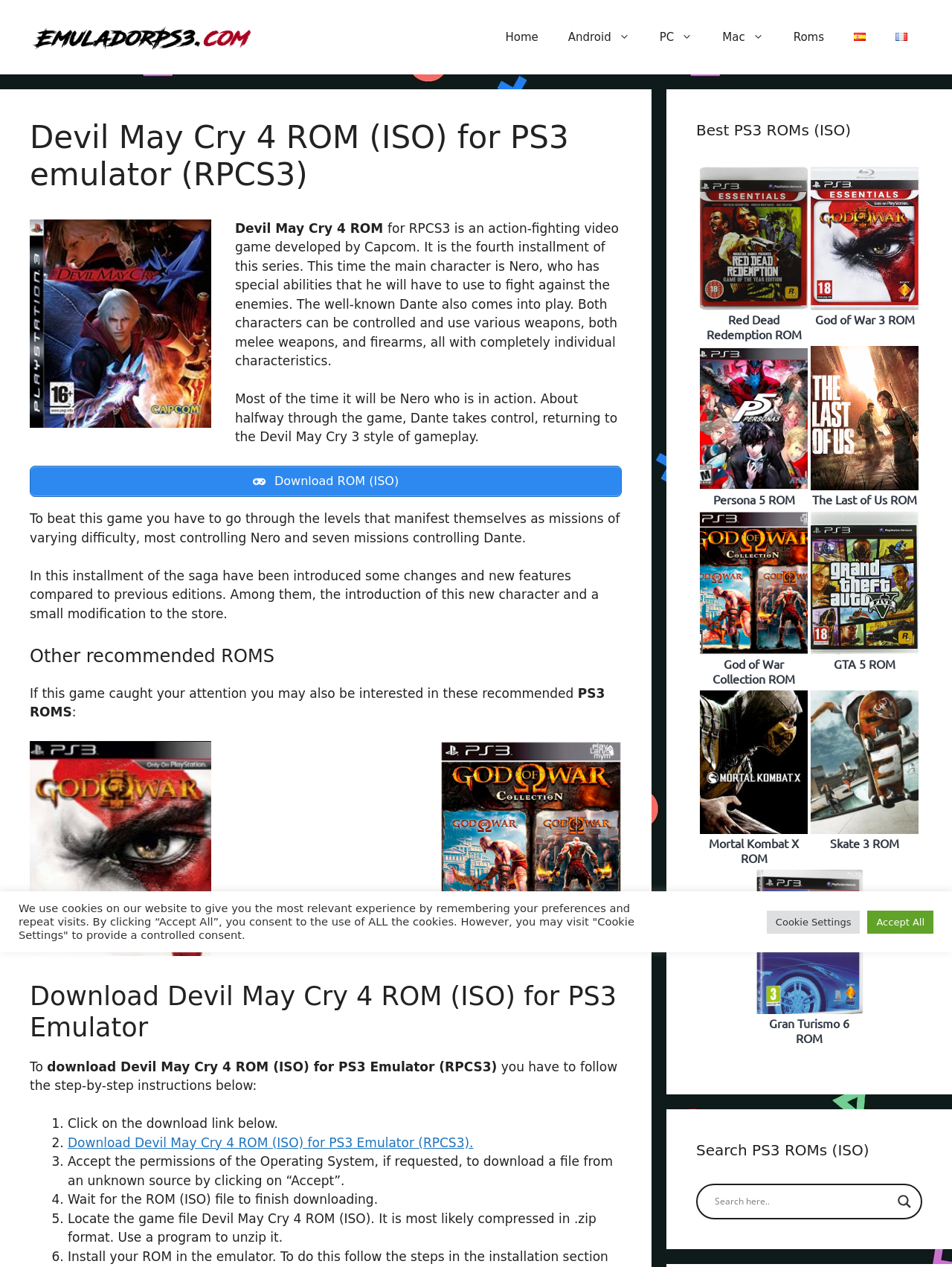How many recommended ROMs are listed?
Can you provide a detailed and comprehensive answer to the question?

The webpage lists 6 recommended ROMs, including God Of War 3 ROM, God of War Collection ROM, and others.